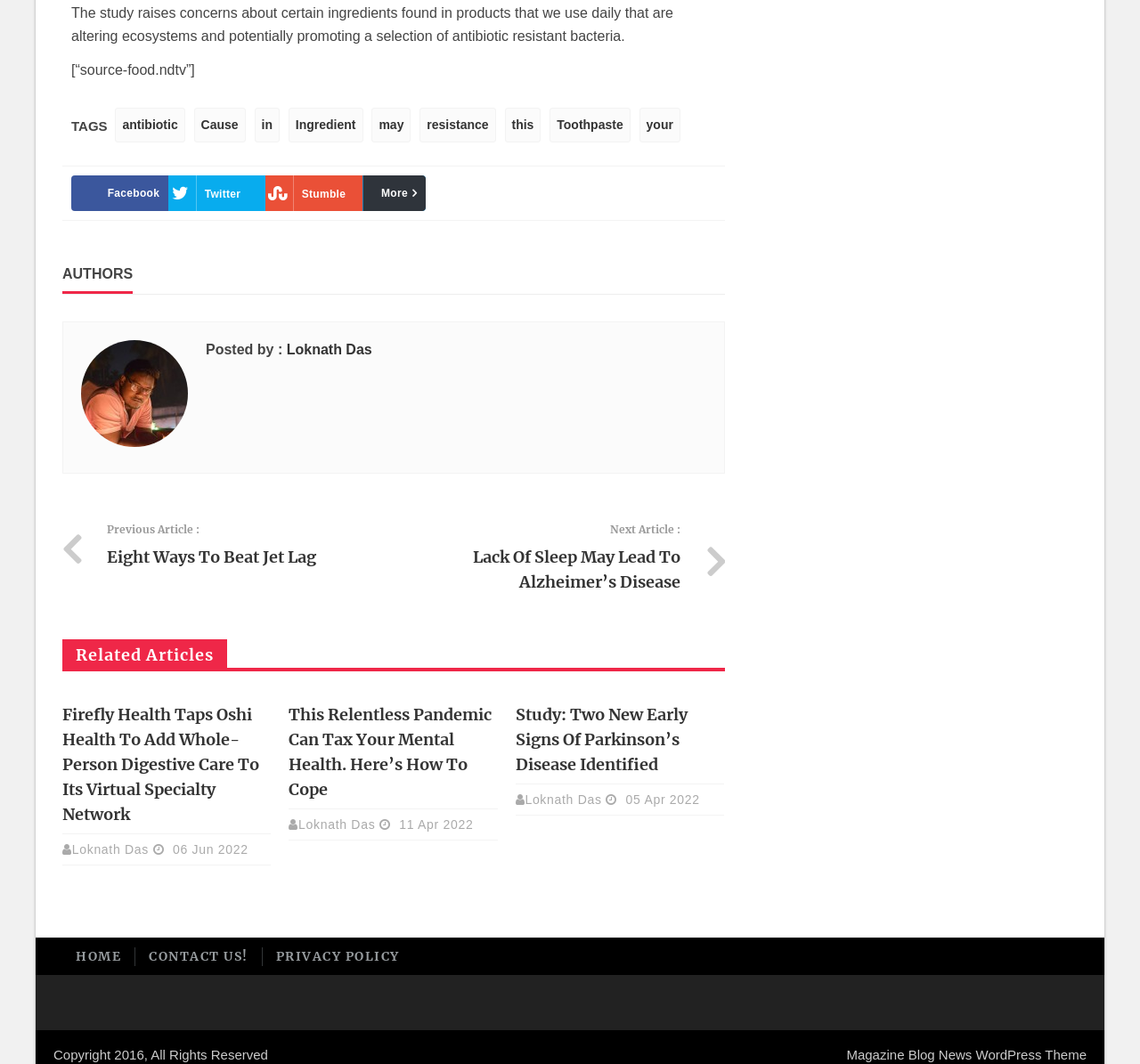Identify the bounding box coordinates for the element you need to click to achieve the following task: "Share this article on Facebook". The coordinates must be four float values ranging from 0 to 1, formatted as [left, top, right, bottom].

[0.062, 0.165, 0.148, 0.199]